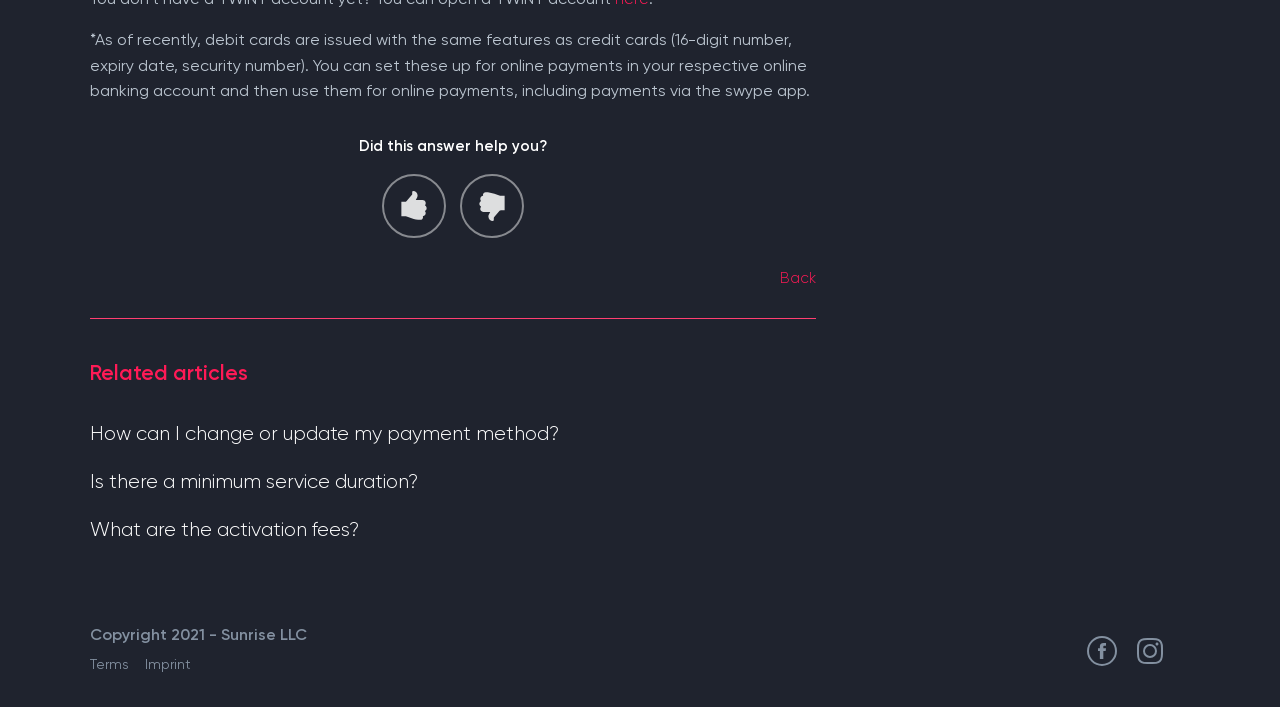Calculate the bounding box coordinates of the UI element given the description: "What are the activation fees?".

[0.07, 0.736, 0.28, 0.764]